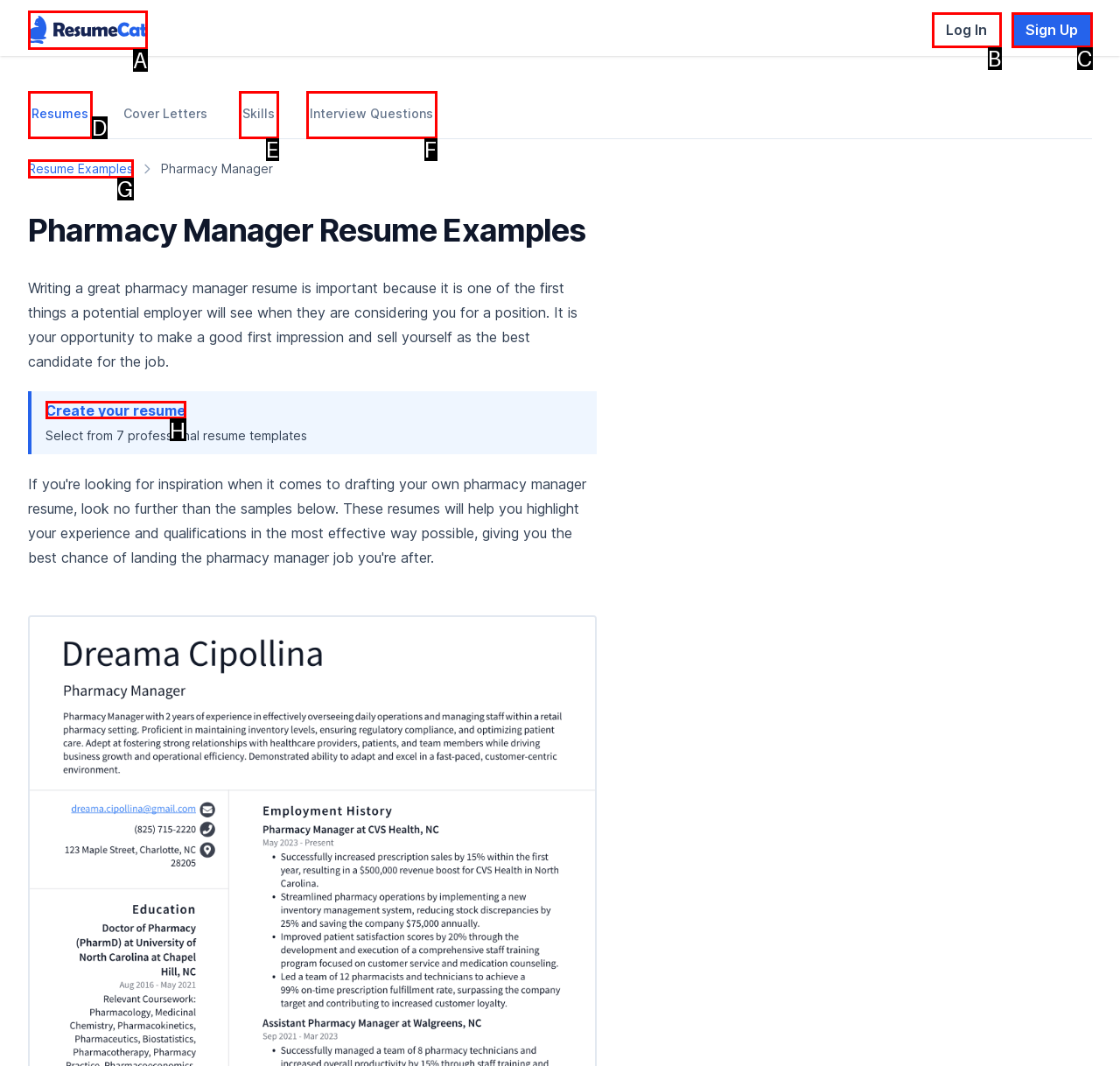Provide the letter of the HTML element that you need to click on to perform the task: Go to Resume Examples.
Answer with the letter corresponding to the correct option.

G